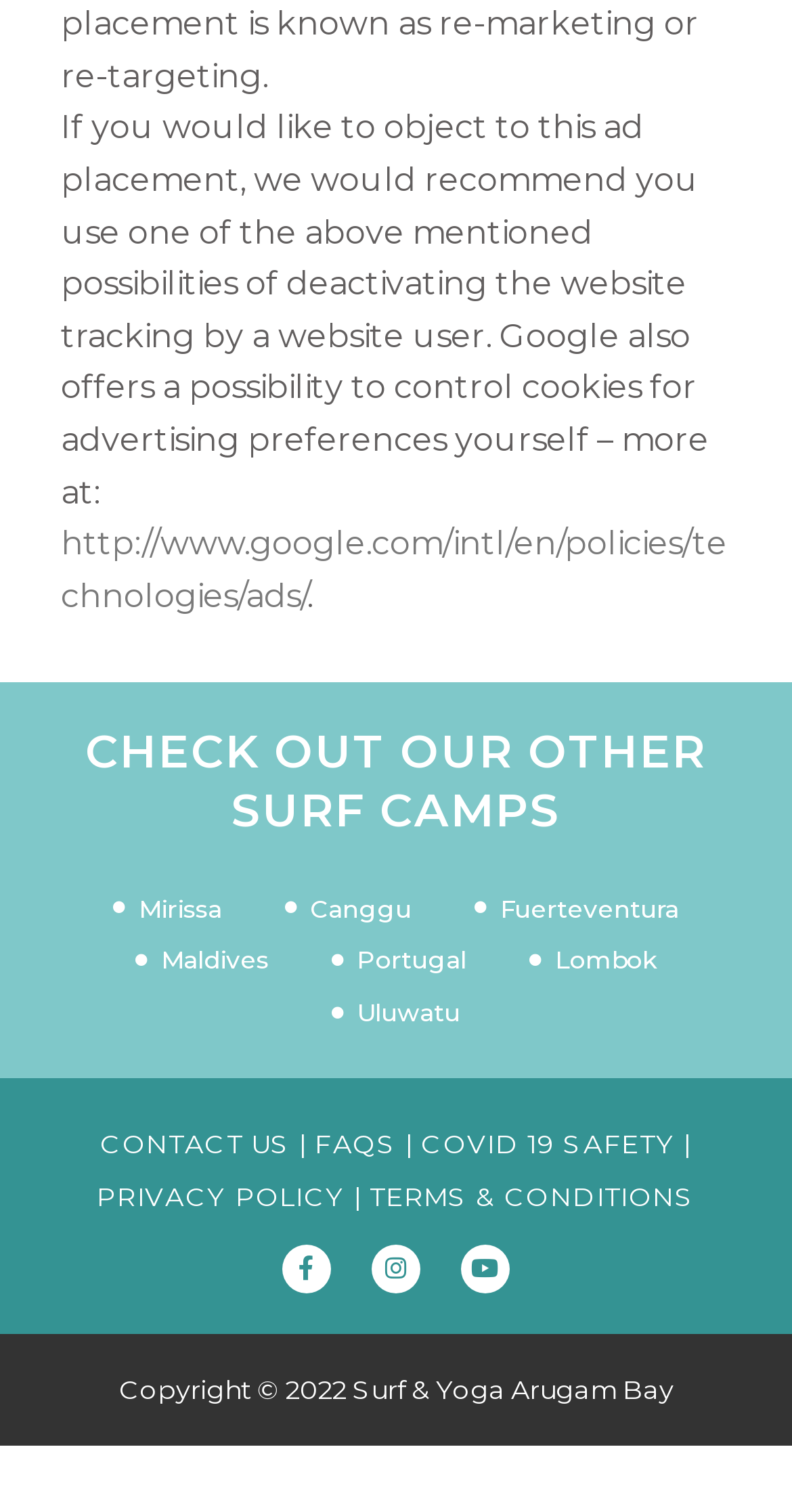What is the purpose of the links at the bottom of the page?
From the image, provide a succinct answer in one word or a short phrase.

Social media and contact